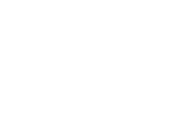Analyze the image and give a detailed response to the question:
What is the purpose of the article?

The caption implies that the article aims to educate and inform readers about the implications of returning to 30-year mortgage options, particularly for potential homebuyers and those involved in the mortgage market.